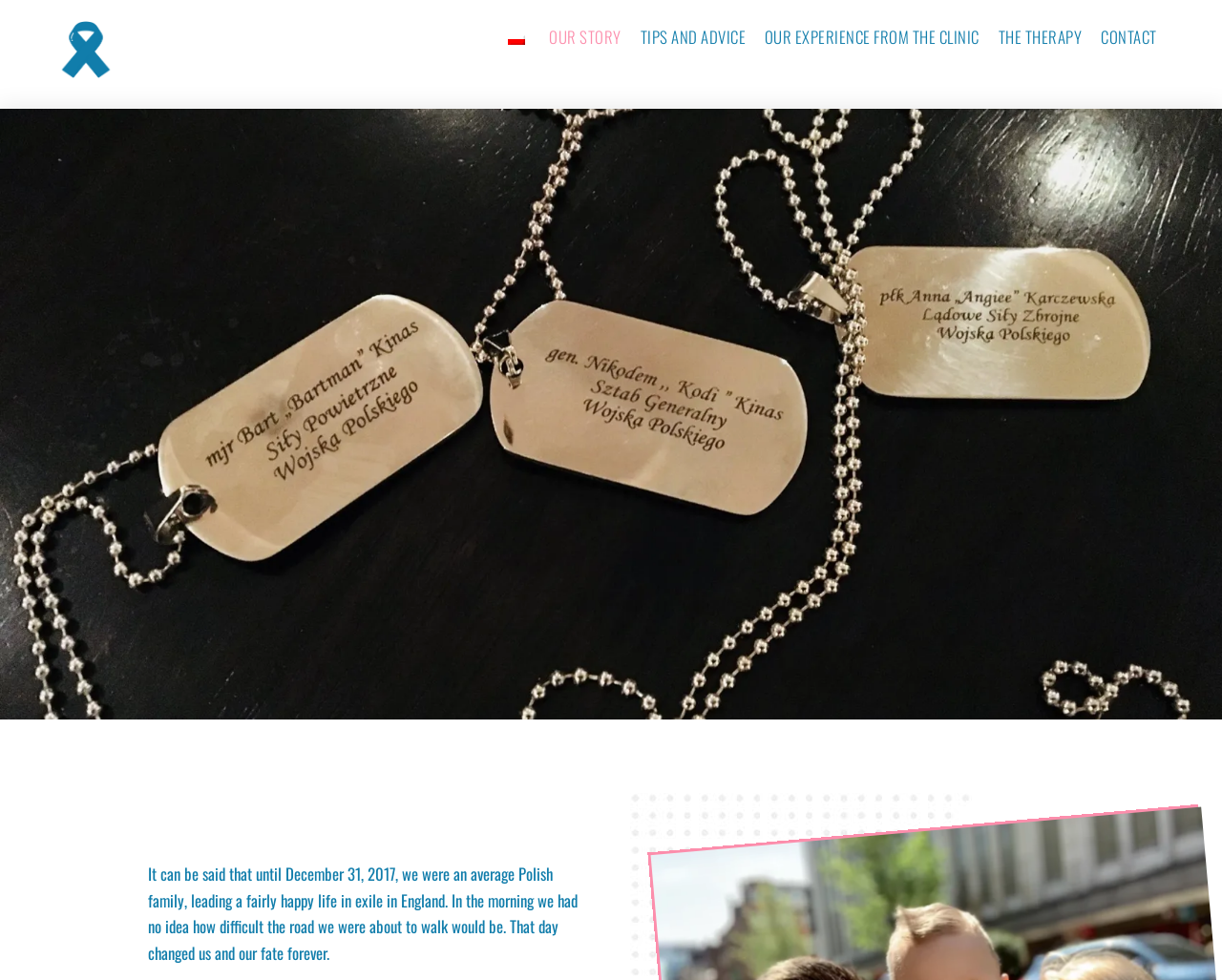Find the bounding box coordinates for the HTML element described as: "Comprehensive Learning Tools". The coordinates should consist of four float values between 0 and 1, i.e., [left, top, right, bottom].

None